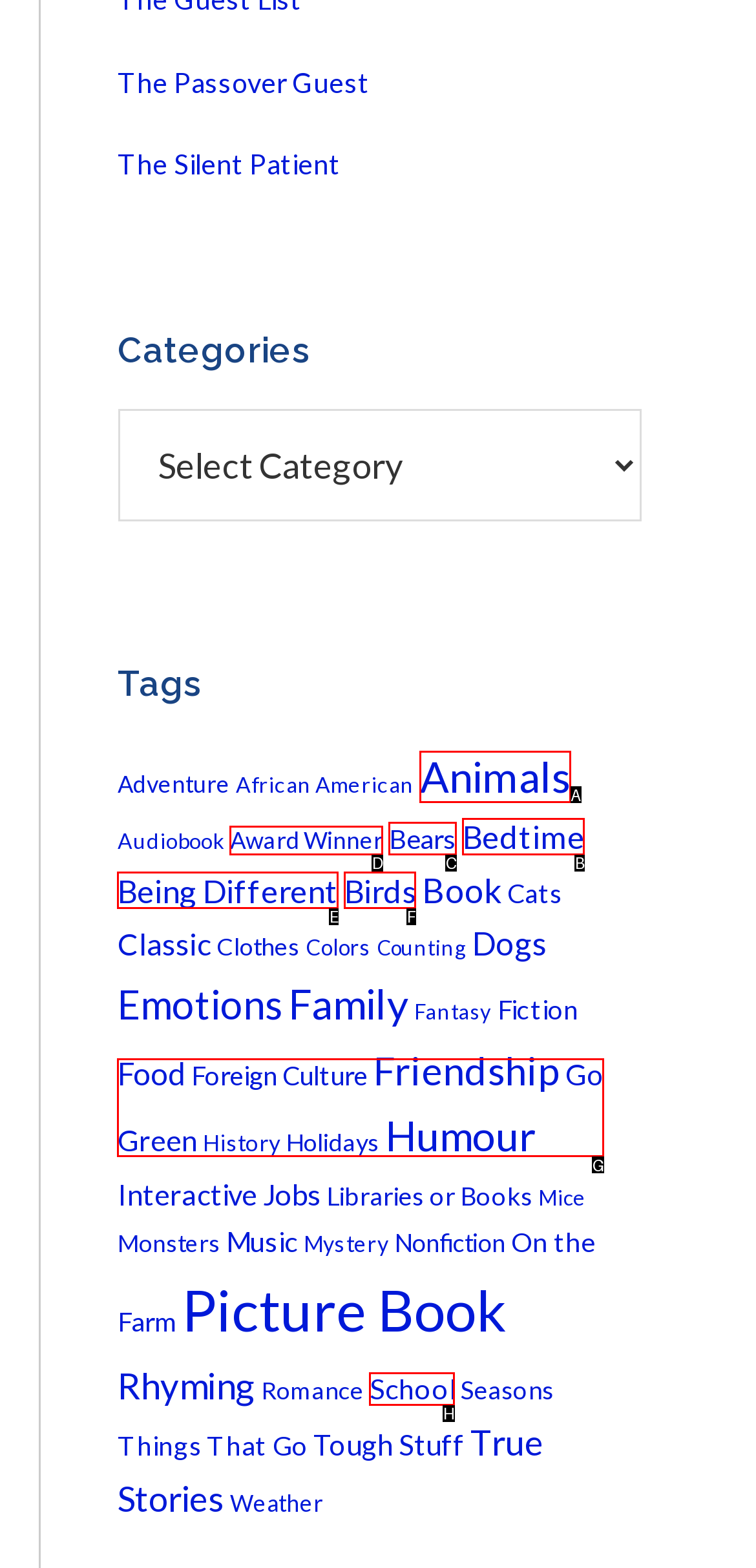Identify the correct UI element to click to follow this instruction: Explore books about 'Animals'
Respond with the letter of the appropriate choice from the displayed options.

A